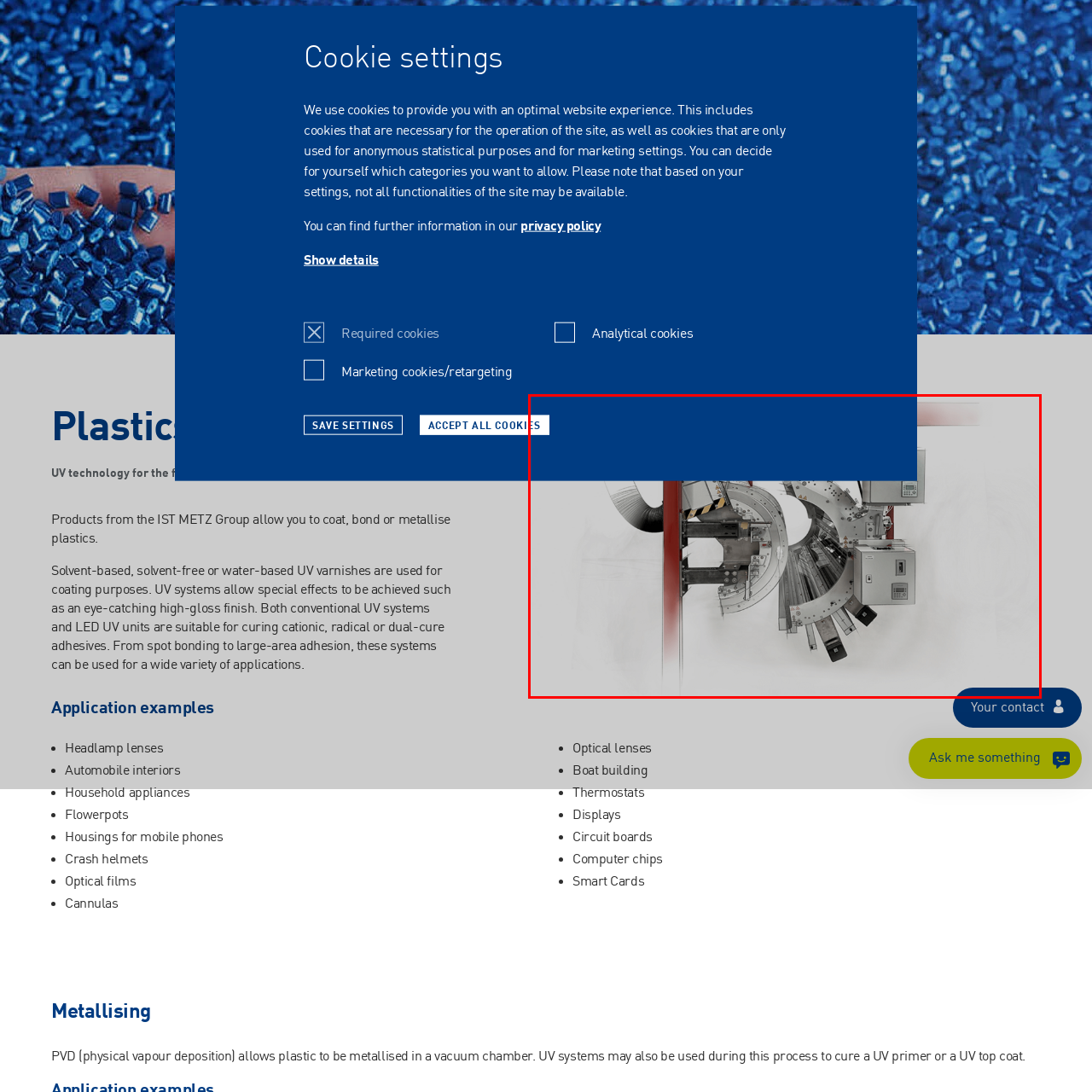Observe the area inside the red box, What is the purpose of the precision rollers in the system? Respond with a single word or phrase.

Enhancing production efficiency